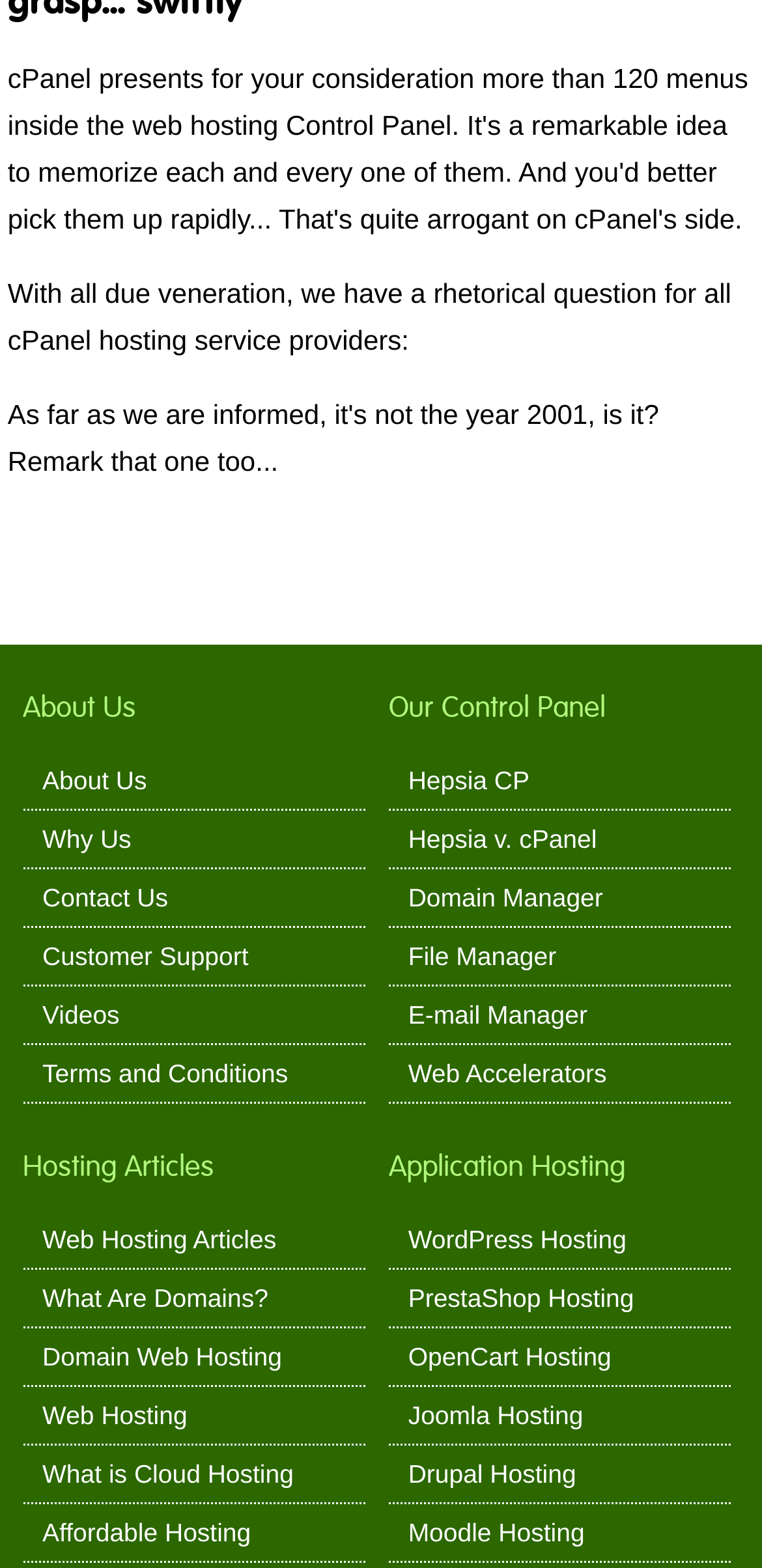Provide the bounding box coordinates of the section that needs to be clicked to accomplish the following instruction: "Explore WordPress Hosting."

[0.536, 0.778, 0.822, 0.804]